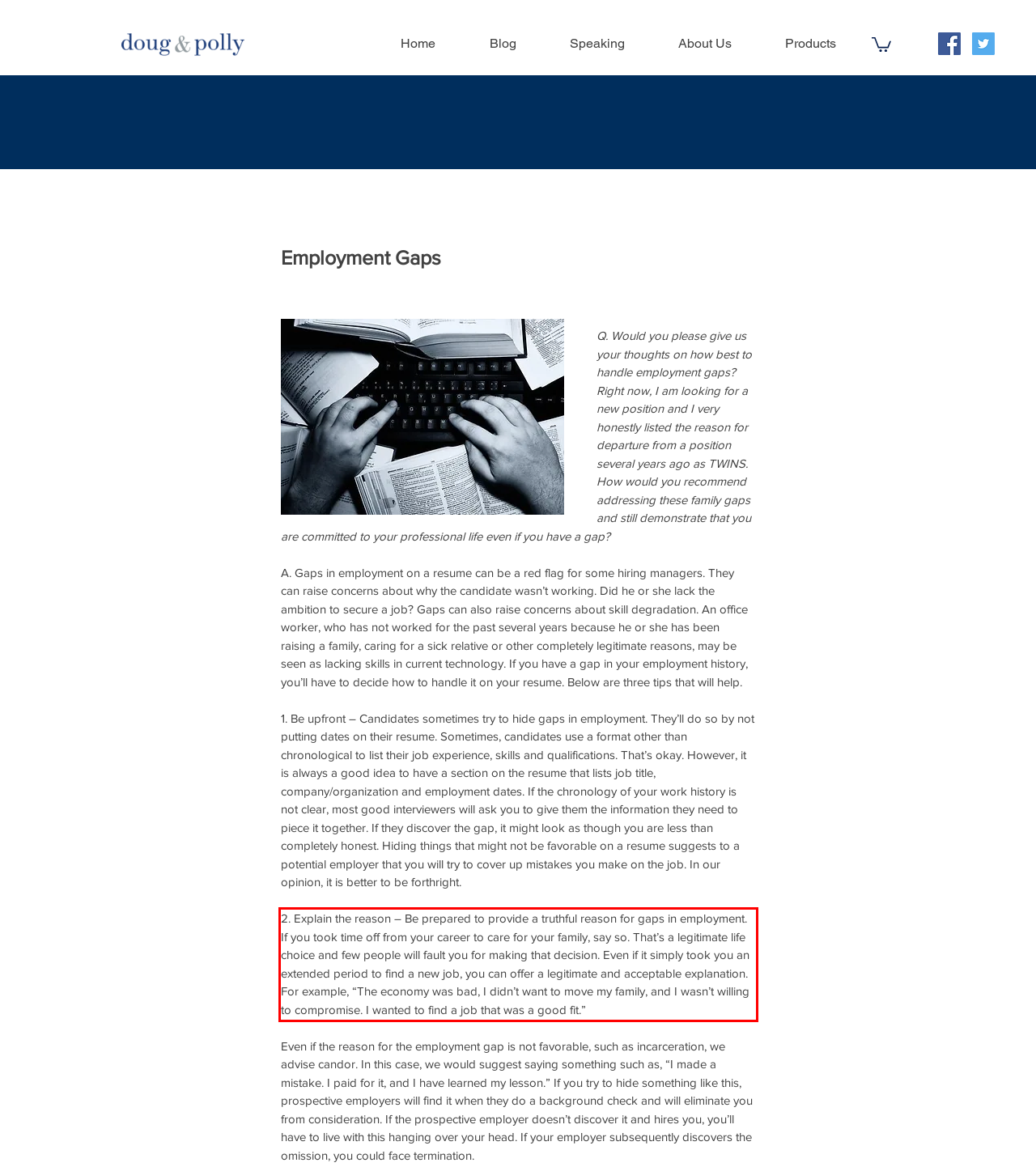Please extract the text content from the UI element enclosed by the red rectangle in the screenshot.

2. Explain the reason – Be prepared to provide a truthful reason for gaps in employment. If you took time off from your career to care for your family, say so. That’s a legitimate life choice and few people will fault you for making that decision. Even if it simply took you an extended period to find a new job, you can offer a legitimate and acceptable explanation. For example, “The economy was bad, I didn’t want to move my family, and I wasn’t willing to compromise. I wanted to find a job that was a good fit.”